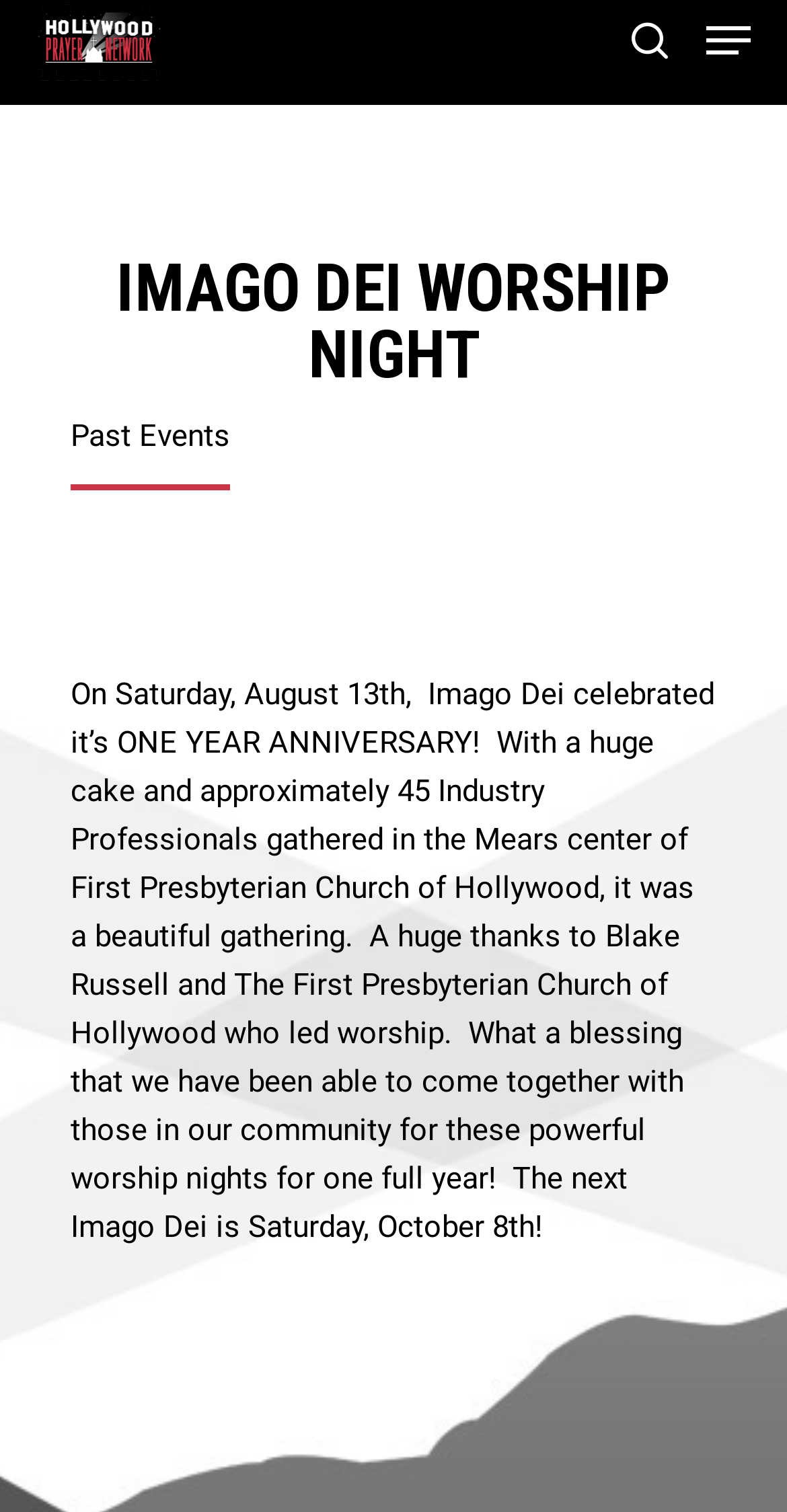Where was the event held?
Answer the question with as much detail as you can, using the image as a reference.

According to the article section, the event was held in the Mears center of First Presbyterian Church of Hollywood.